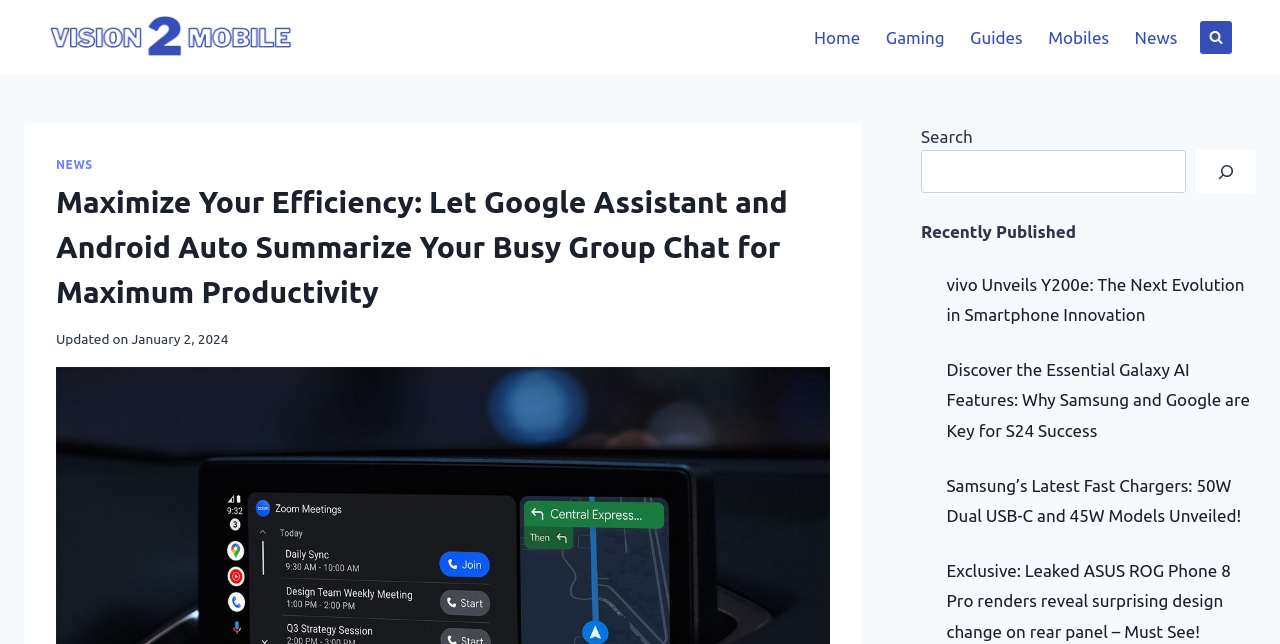What is the purpose of the button at the top right corner?
Provide a short answer using one word or a brief phrase based on the image.

View Search Form